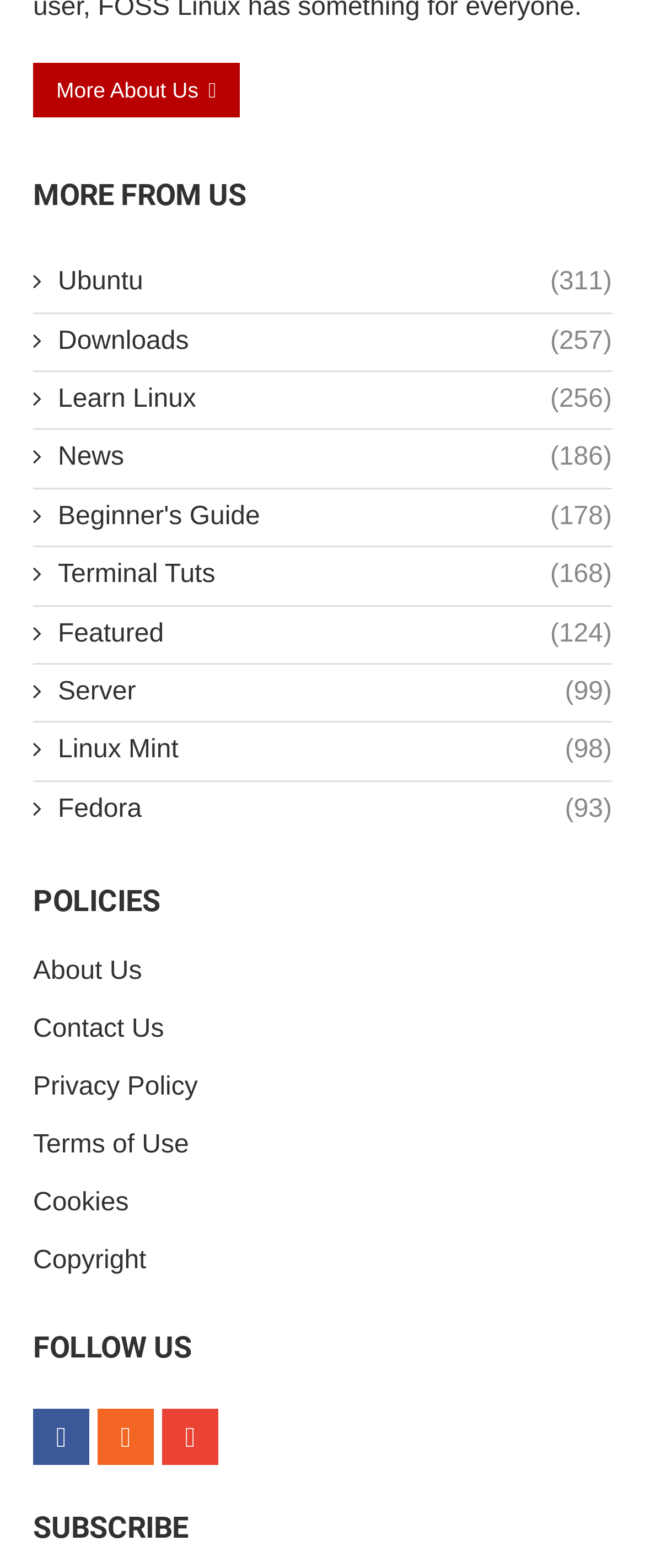Please answer the following question using a single word or phrase: 
What is the category with the most links?

MORE FROM US